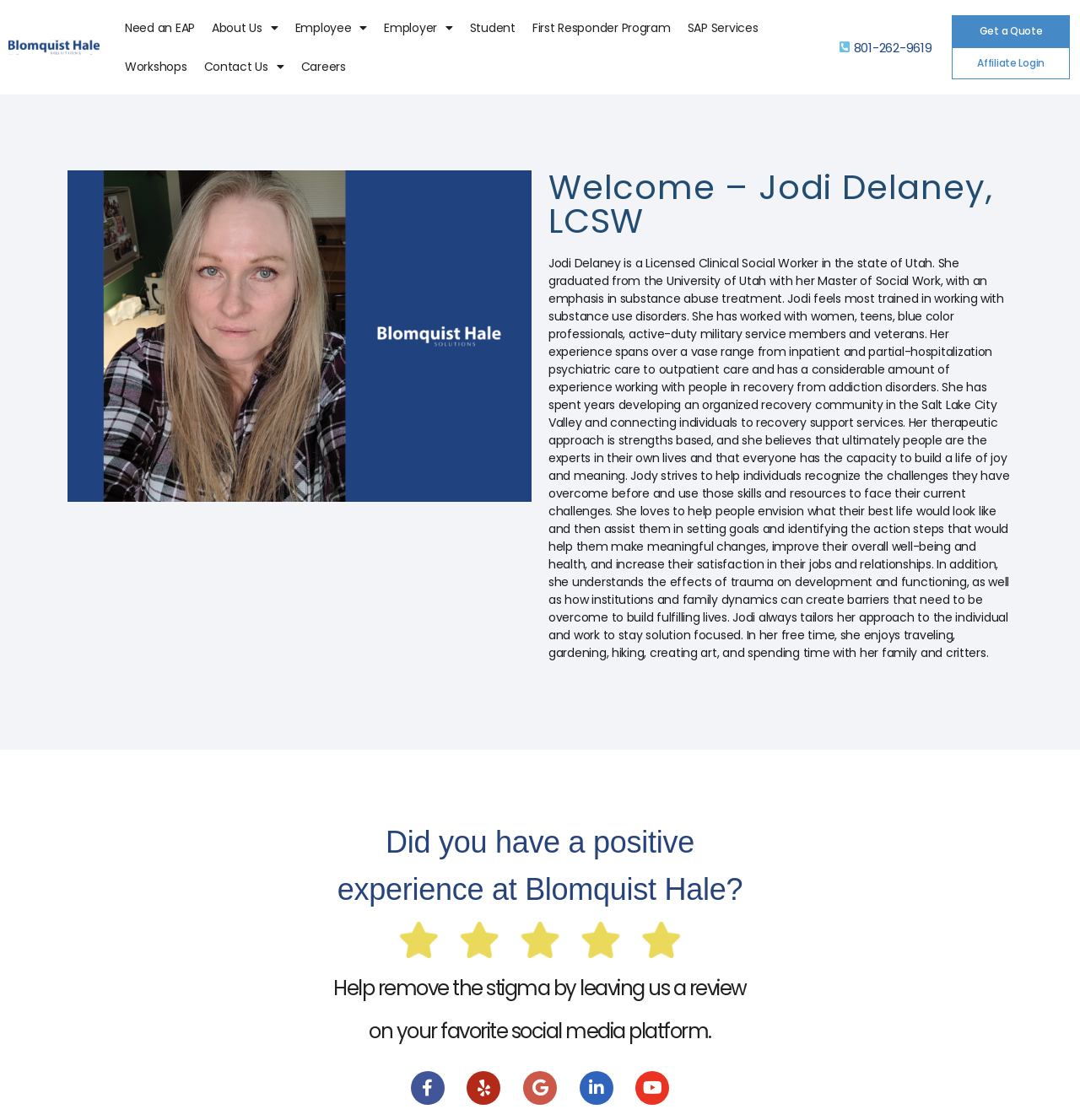Identify the bounding box coordinates for the element you need to click to achieve the following task: "Click Contact Us". The coordinates must be four float values ranging from 0 to 1, formatted as [left, top, right, bottom].

[0.181, 0.042, 0.271, 0.077]